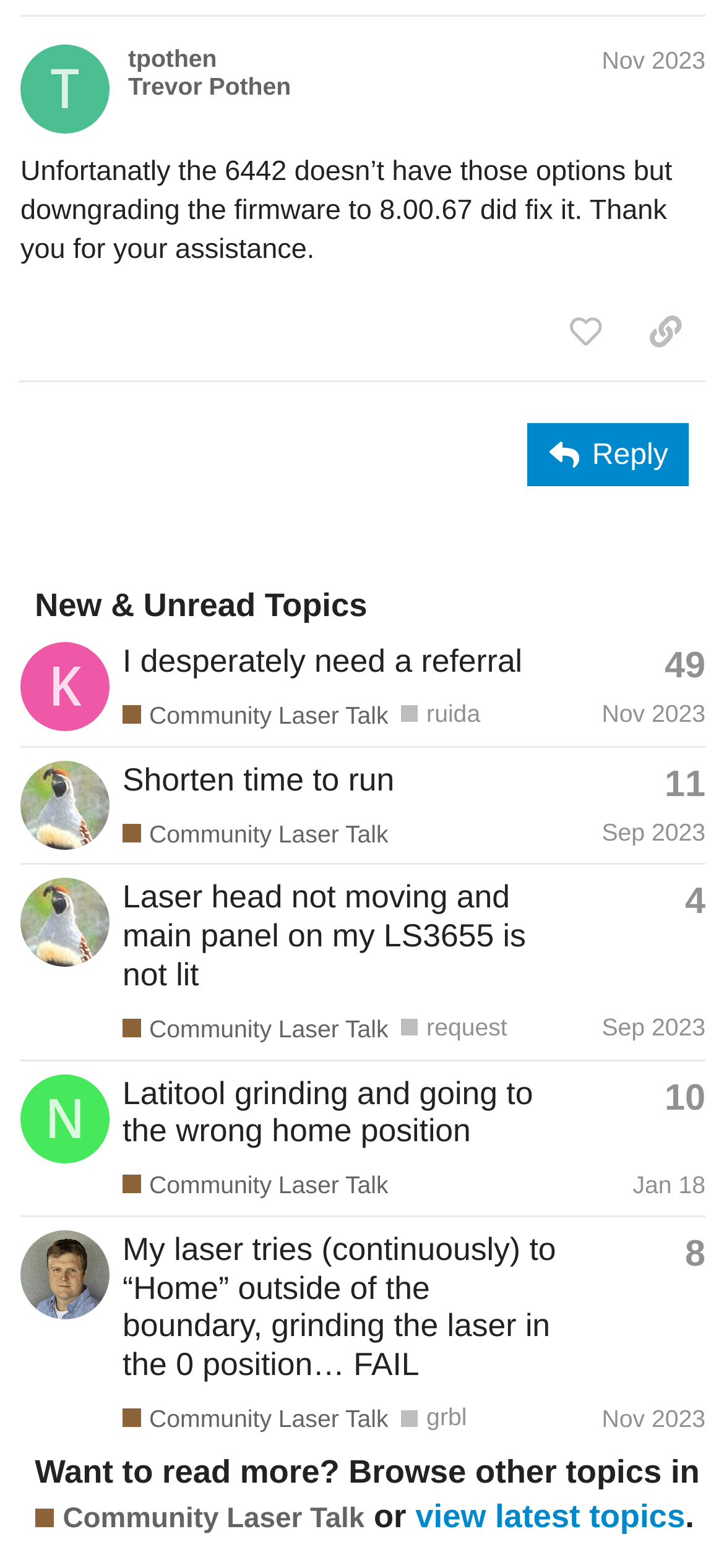Identify the coordinates of the bounding box for the element that must be clicked to accomplish the instruction: "Reply to the post".

[0.729, 0.27, 0.952, 0.31]